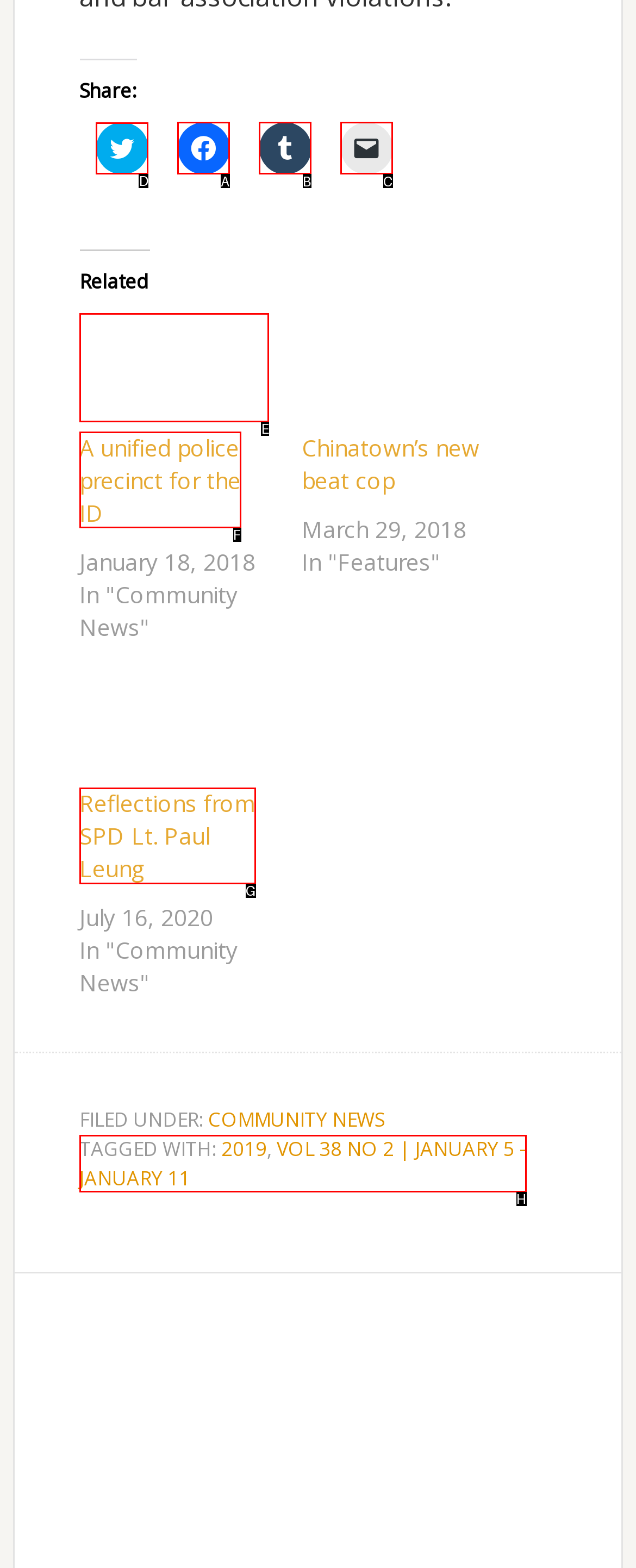Identify the appropriate lettered option to execute the following task: Share on Twitter
Respond with the letter of the selected choice.

D